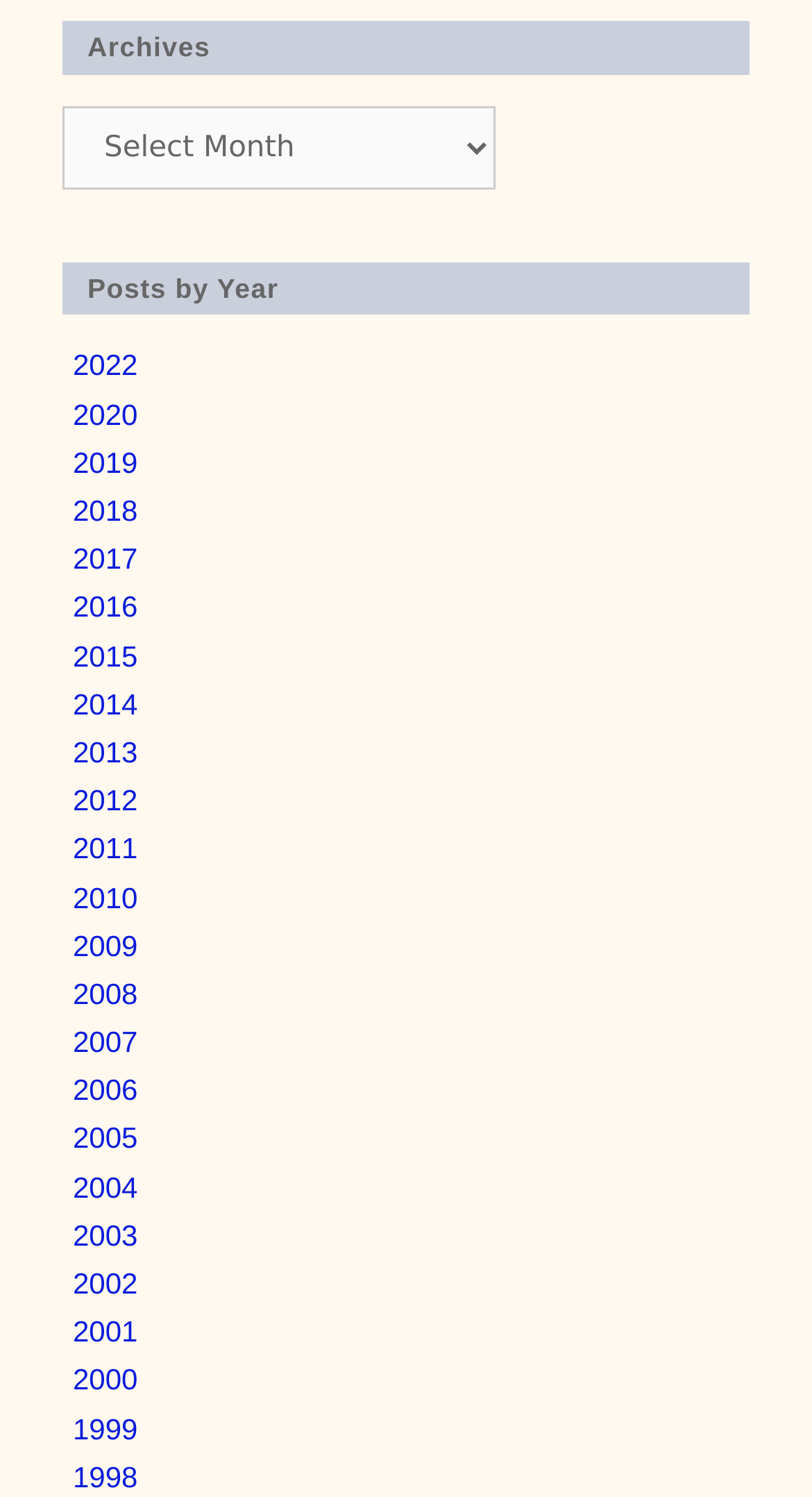Identify the bounding box for the given UI element using the description provided. Coordinates should be in the format (top-left x, top-left y, bottom-right x, bottom-right y) and must be between 0 and 1. Here is the description: 2002

[0.09, 0.846, 0.17, 0.868]